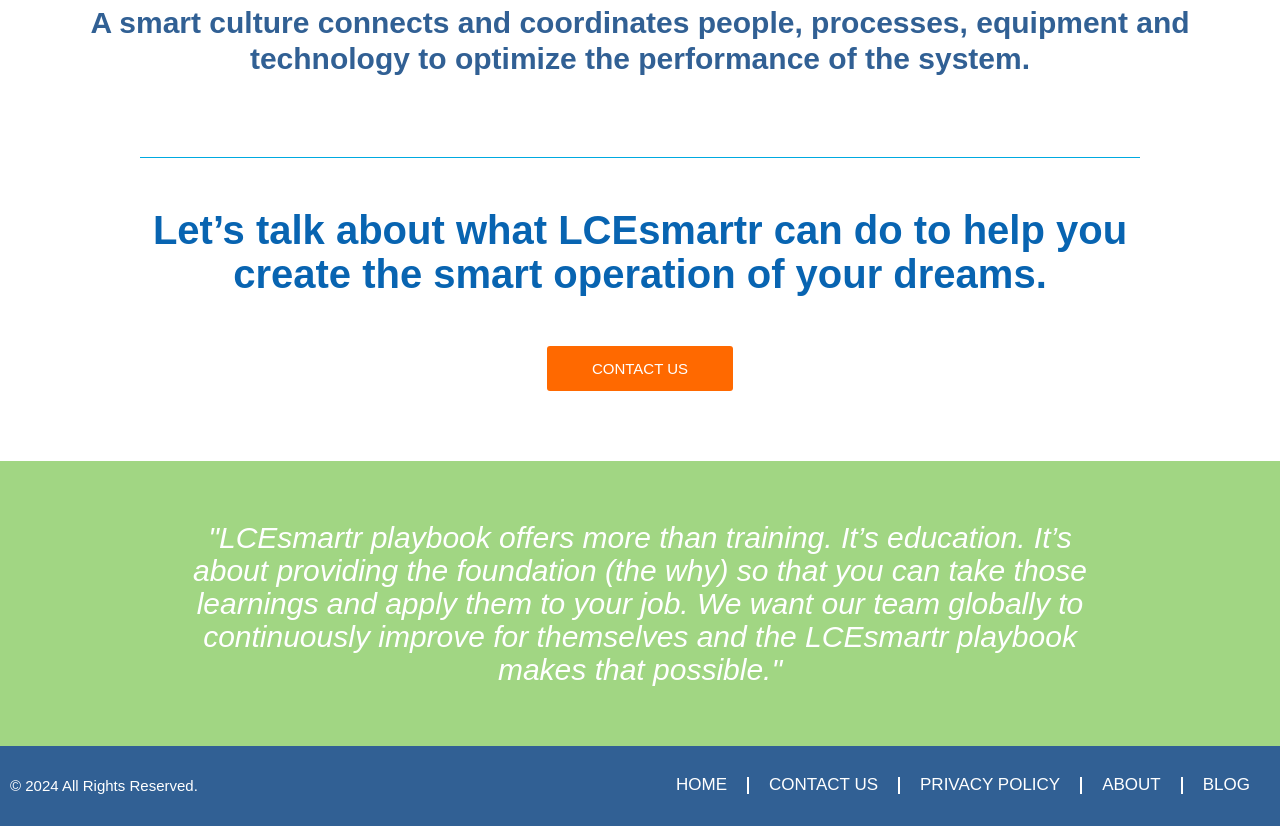What is the purpose of the LCEsmartr playbook?
Provide a detailed answer to the question using information from the image.

The LCEsmartr playbook is designed to provide education and a foundation for continuous improvement, enabling team members to apply learnings to their job, as stated in the fourth heading element.